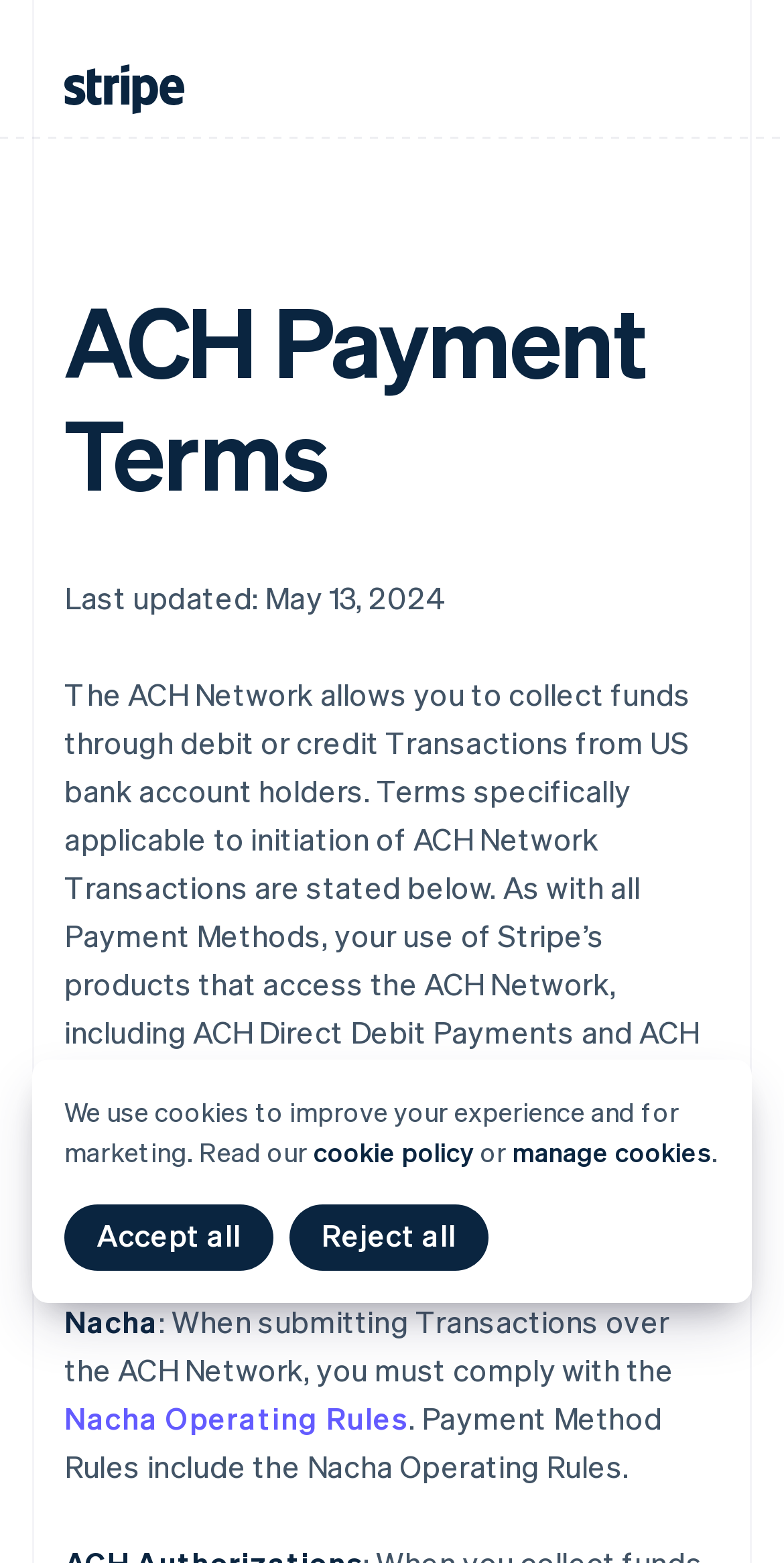Locate and provide the bounding box coordinates for the HTML element that matches this description: "Nacha Operating Rules".

[0.082, 0.894, 0.521, 0.92]